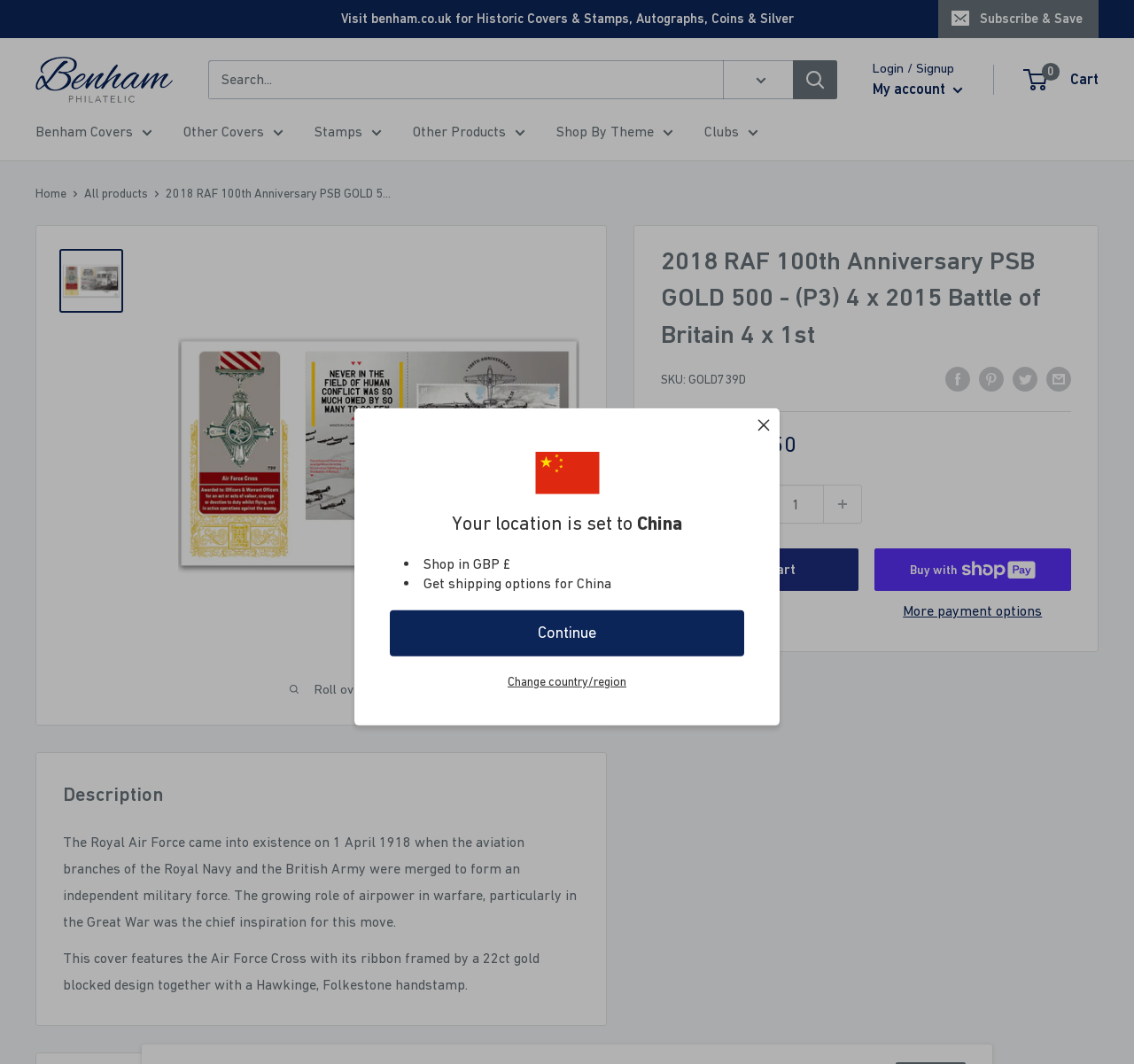Extract the primary heading text from the webpage.

2018 RAF 100th Anniversary PSB GOLD 500 - (P3) 4 x 2015 Battle of Britain 4 x 1st